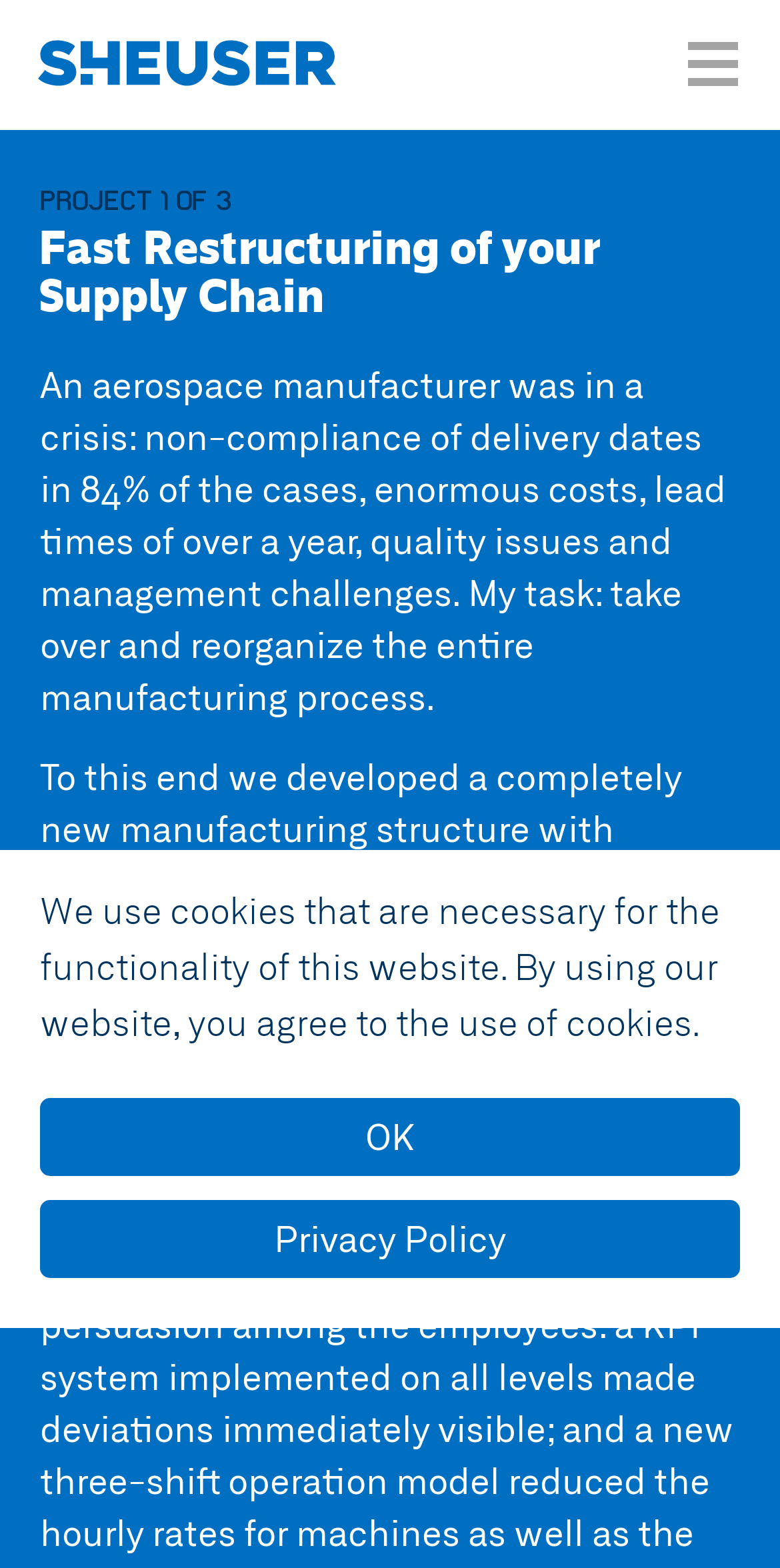Please determine the bounding box of the UI element that matches this description: Privacy Policy. The coordinates should be given as (top-left x, top-left y, bottom-right x, bottom-right y), with all values between 0 and 1.

[0.051, 0.765, 0.949, 0.815]